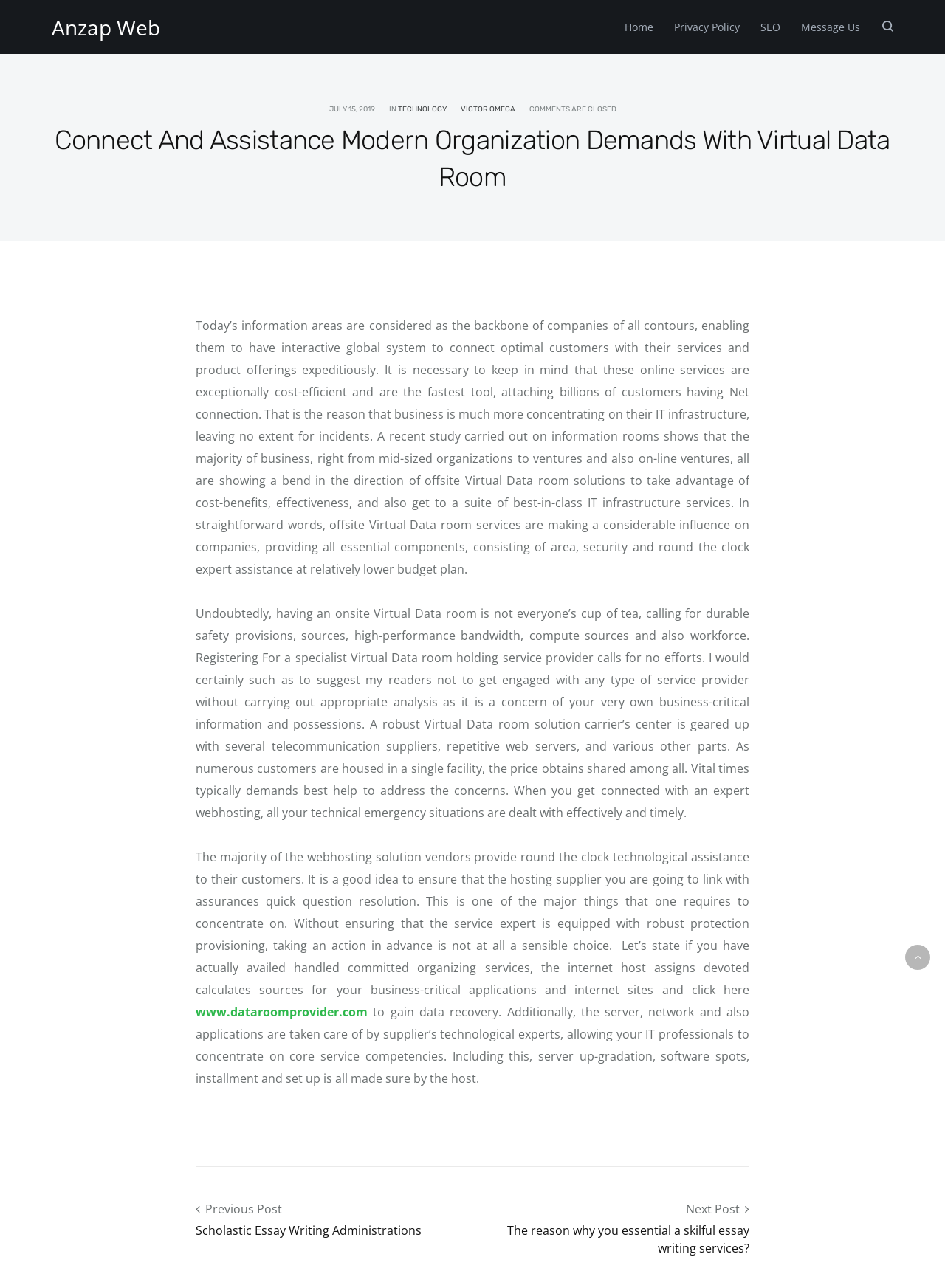Please give a succinct answer using a single word or phrase:
What is the name of the website mentioned in the article?

www.dataroomprovider.com